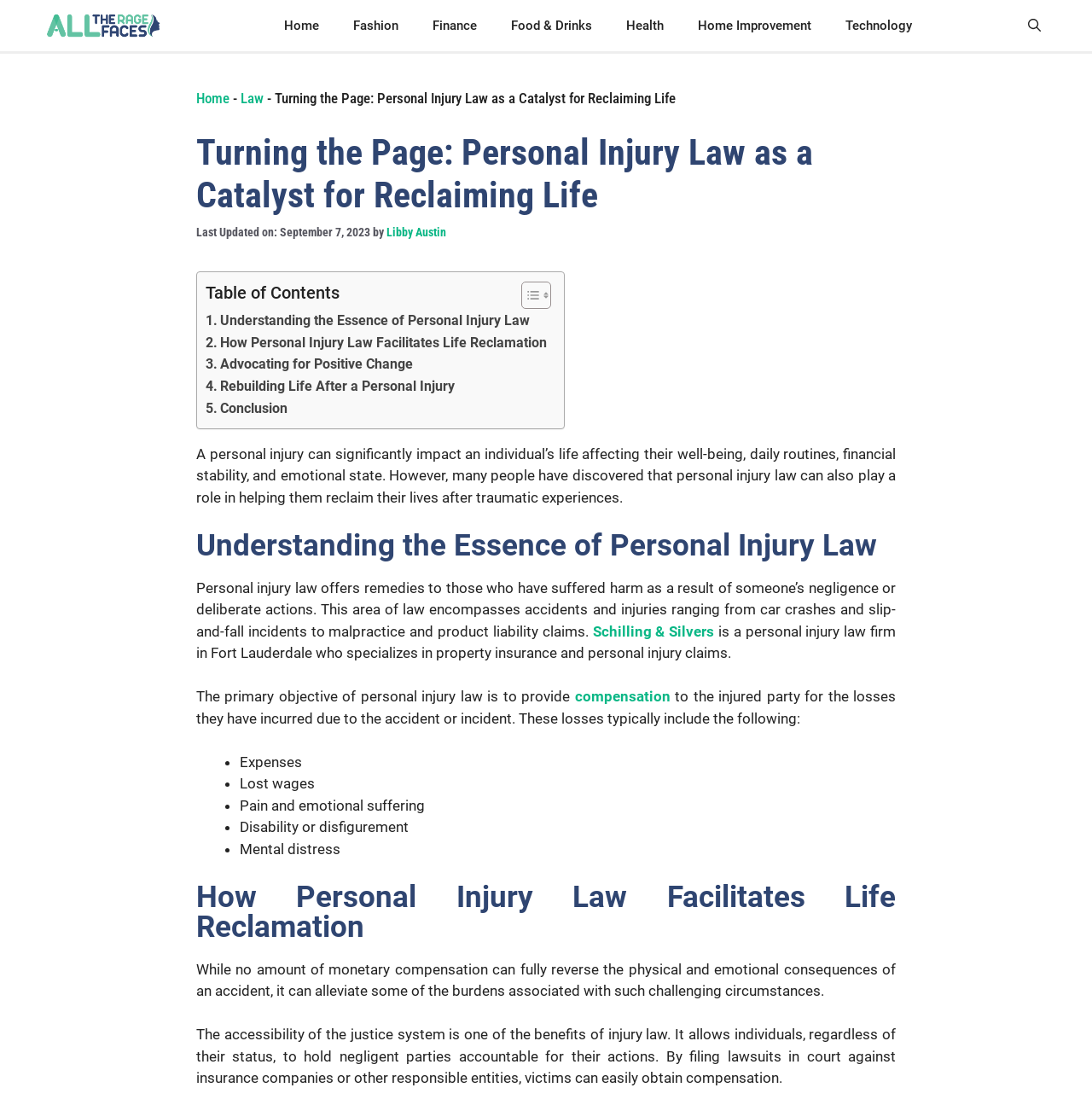What is the purpose of personal injury law according to the webpage?
Refer to the image and answer the question using a single word or phrase.

helping them reclaim their lives